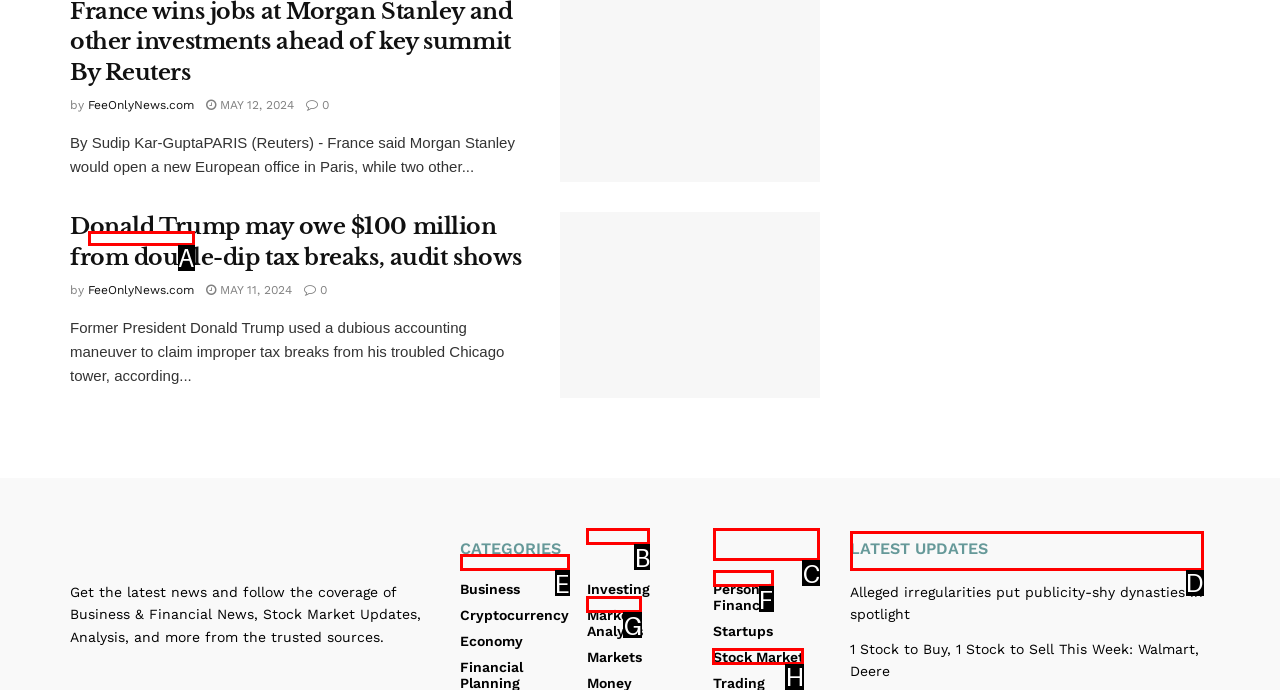Decide which HTML element to click to complete the task: Learn about Stock Market Provide the letter of the appropriate option.

H